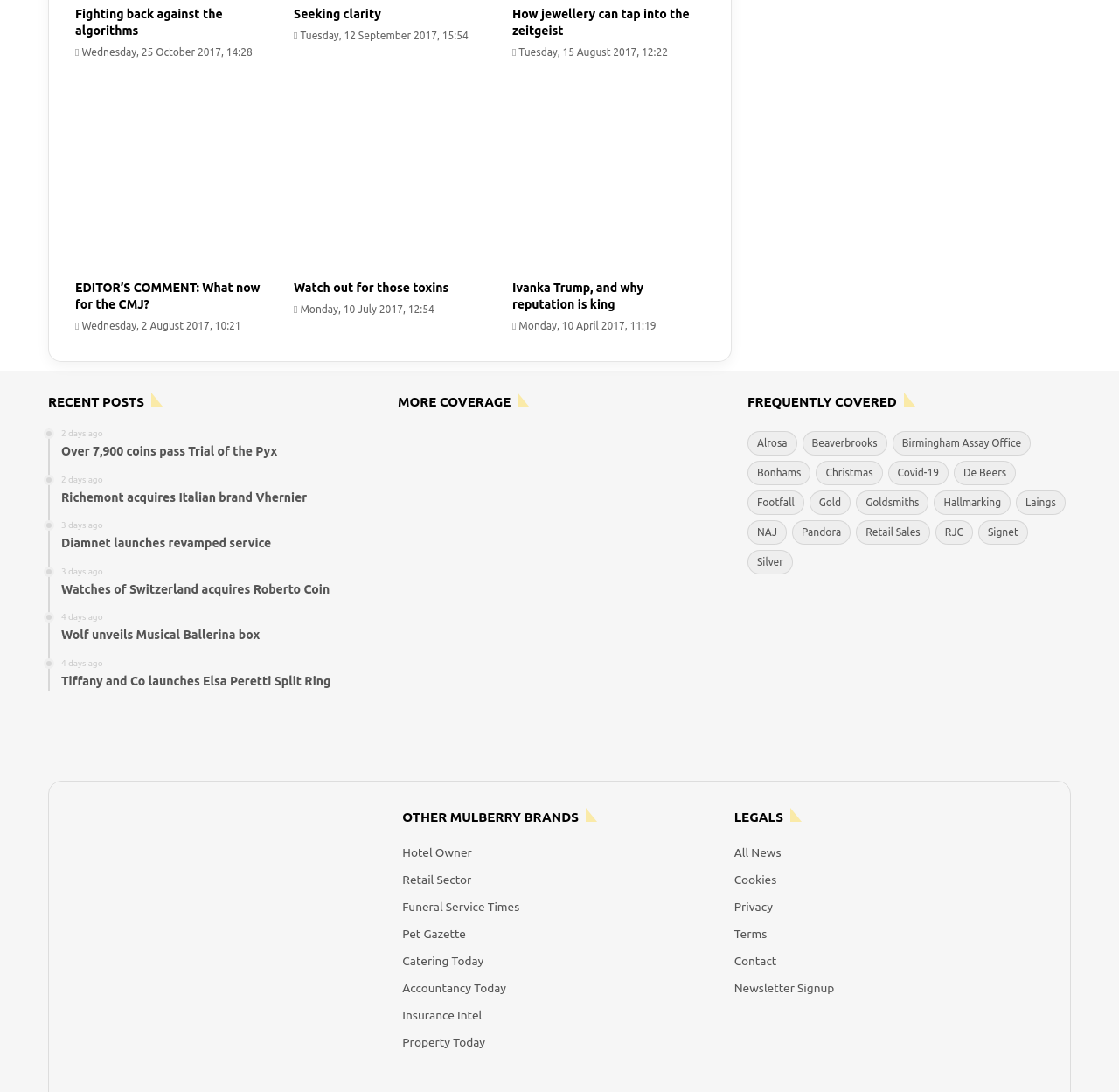Use a single word or phrase to respond to the question:
What is the title of the article below 'RECENT POSTS'?

Over 7,900 coins pass Trial of the Pyx